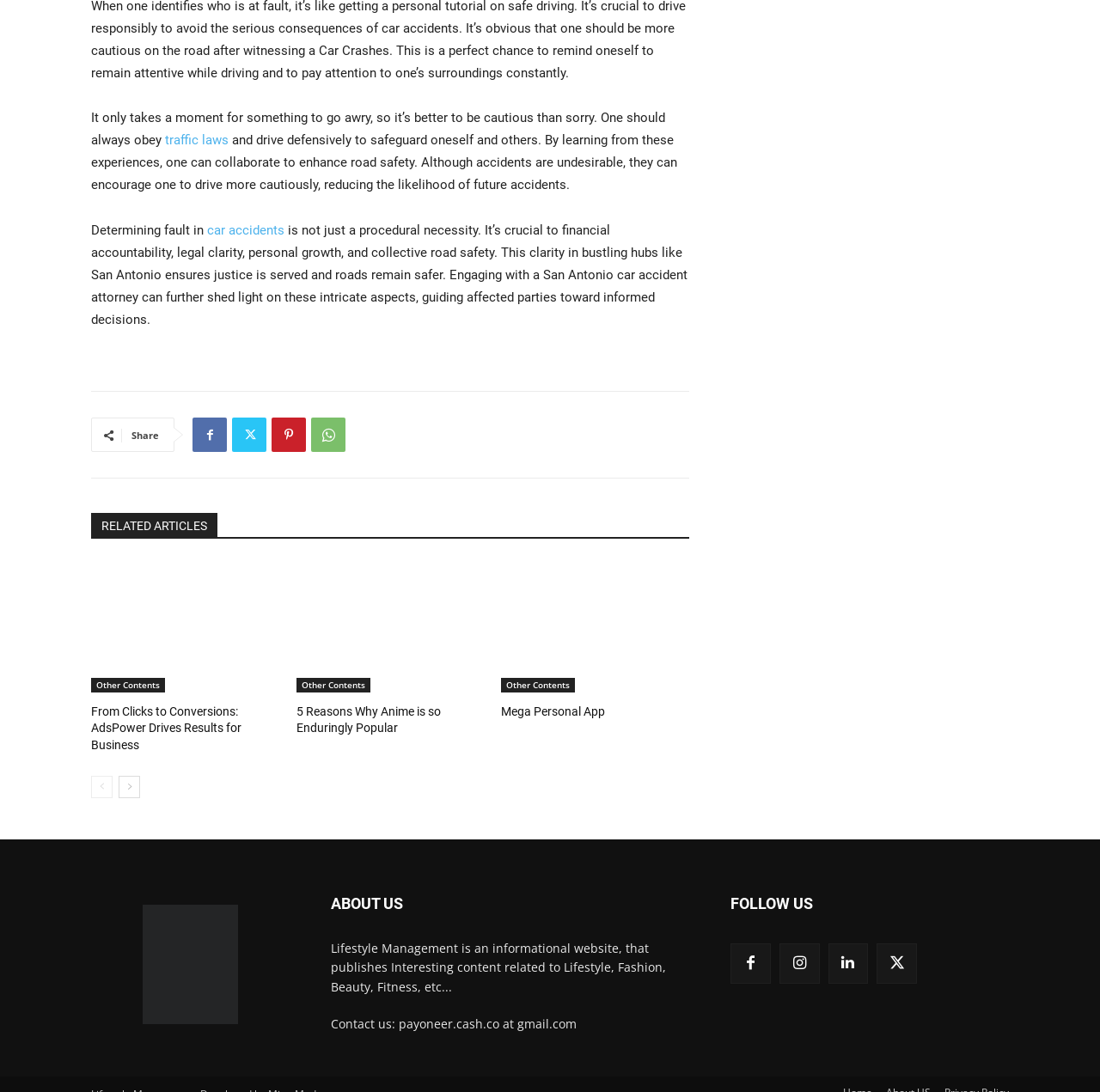Locate the bounding box coordinates of the UI element described by: "Mega Personal App". Provide the coordinates as four float numbers between 0 and 1, formatted as [left, top, right, bottom].

[0.456, 0.645, 0.542, 0.657]